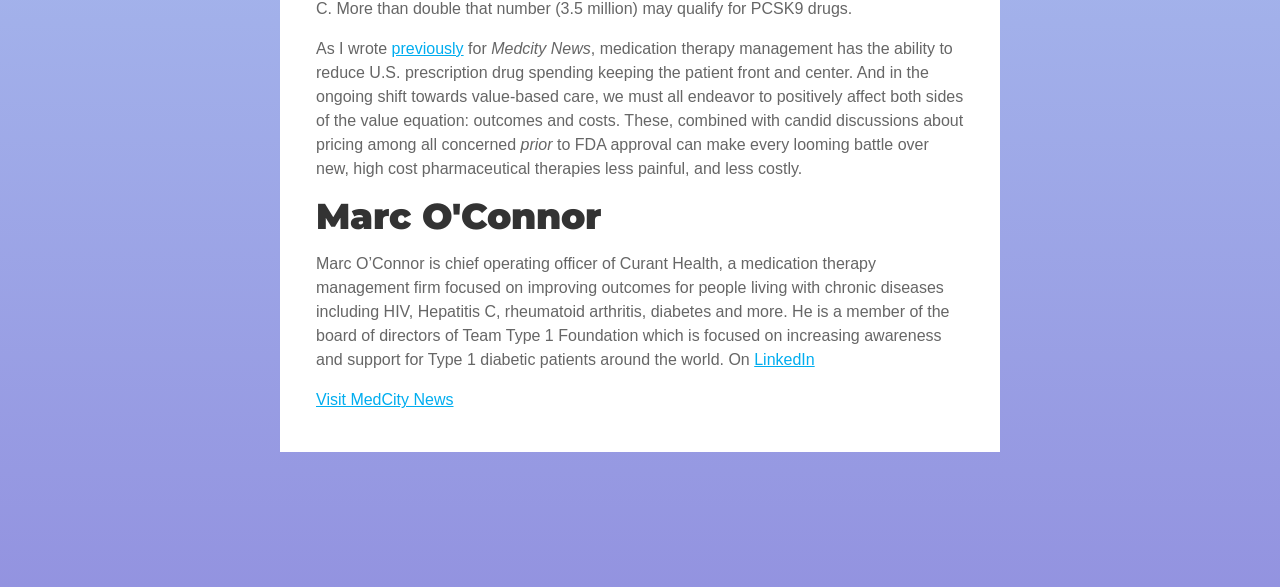Refer to the image and provide an in-depth answer to the question: 
What is the topic of the article?

I found the topic of the article by reading the text that discusses the ability of medication therapy management to reduce U.S. prescription drug spending and improve patient outcomes. The article seems to be discussing the importance of medication therapy management in the context of value-based care.